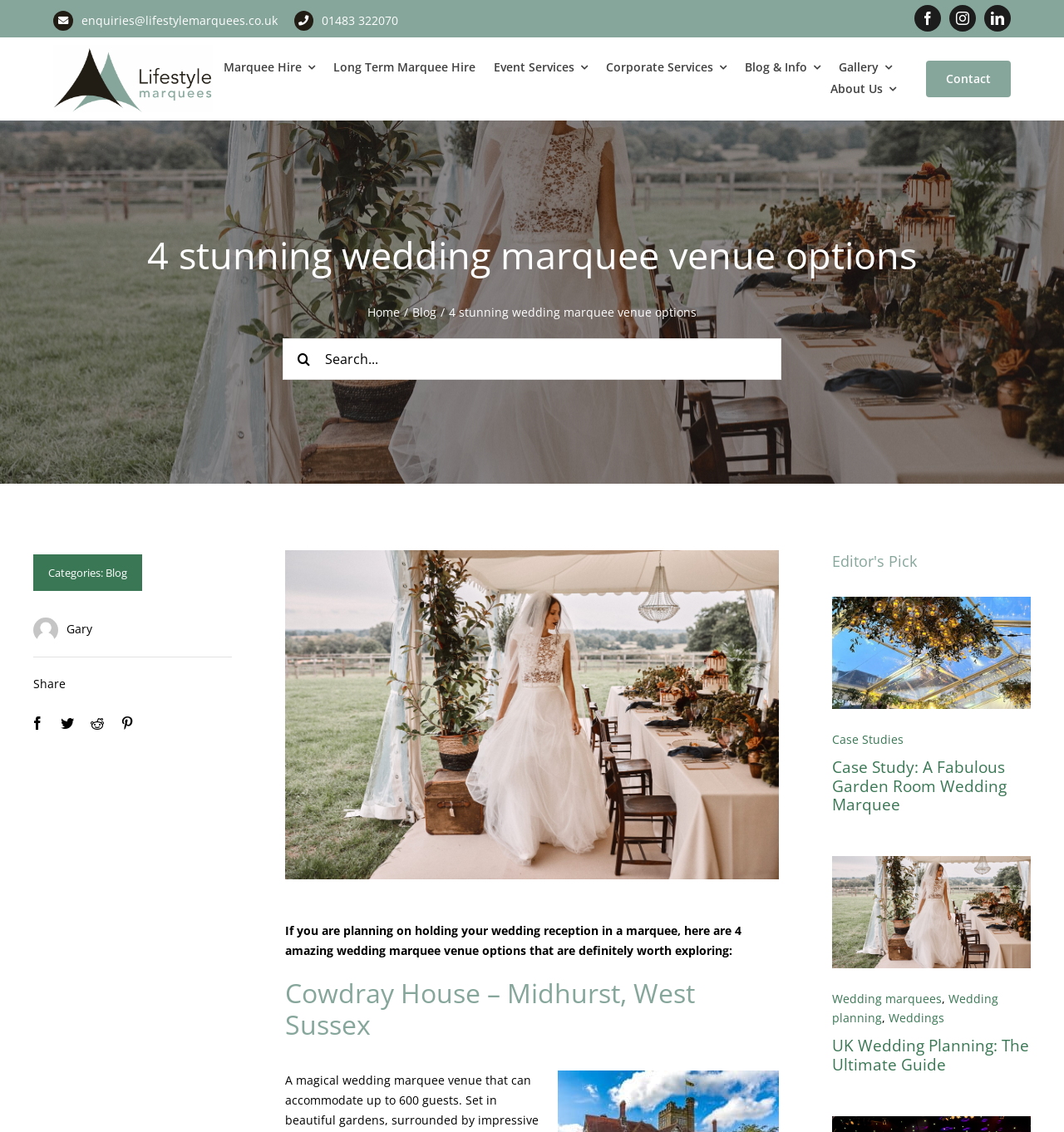Please specify the bounding box coordinates of the clickable region necessary for completing the following instruction: "Search for wedding marquee venues". The coordinates must consist of four float numbers between 0 and 1, i.e., [left, top, right, bottom].

[0.266, 0.299, 0.734, 0.336]